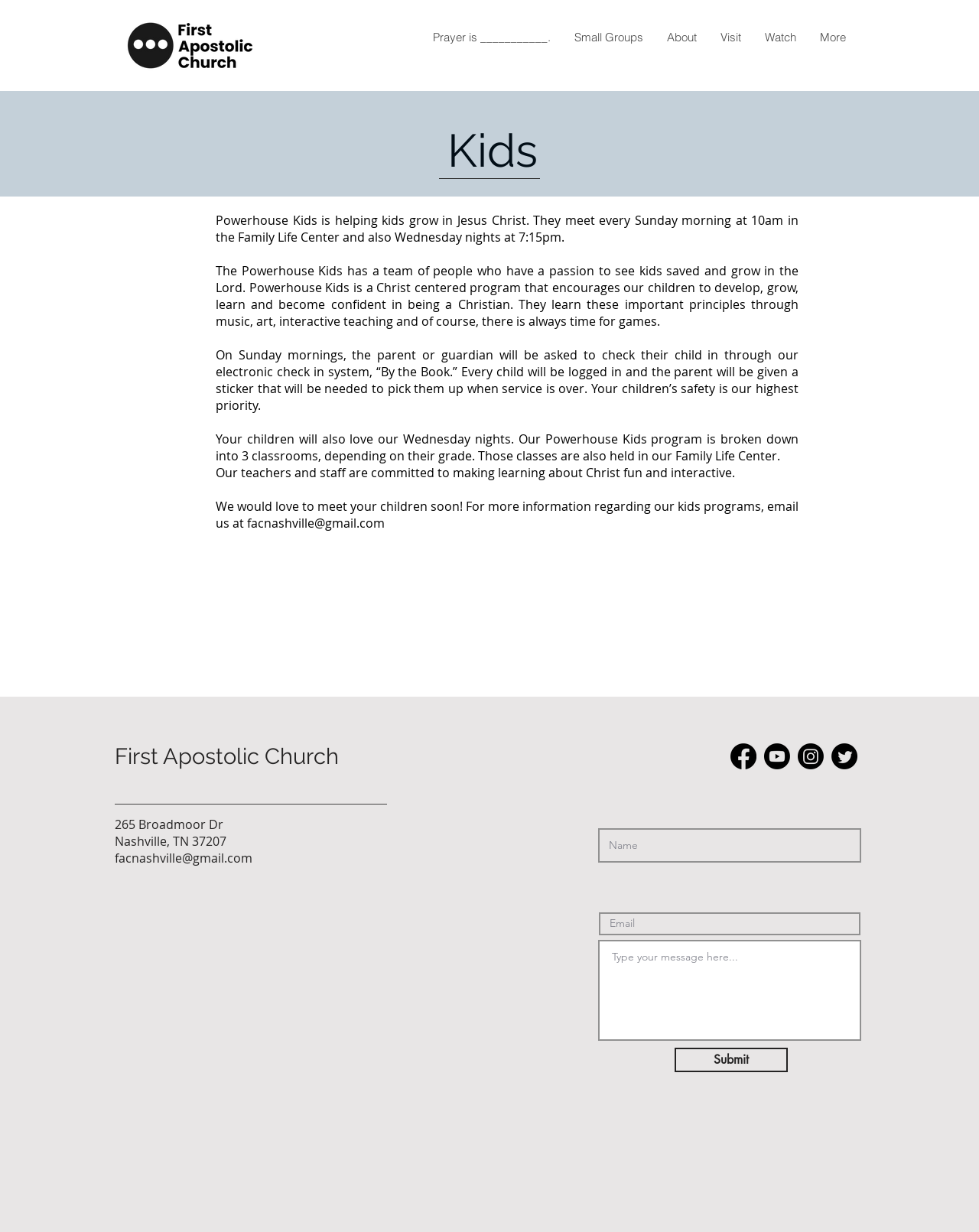Please identify the bounding box coordinates of the element's region that needs to be clicked to fulfill the following instruction: "Submit the form". The bounding box coordinates should consist of four float numbers between 0 and 1, i.e., [left, top, right, bottom].

[0.689, 0.85, 0.805, 0.87]